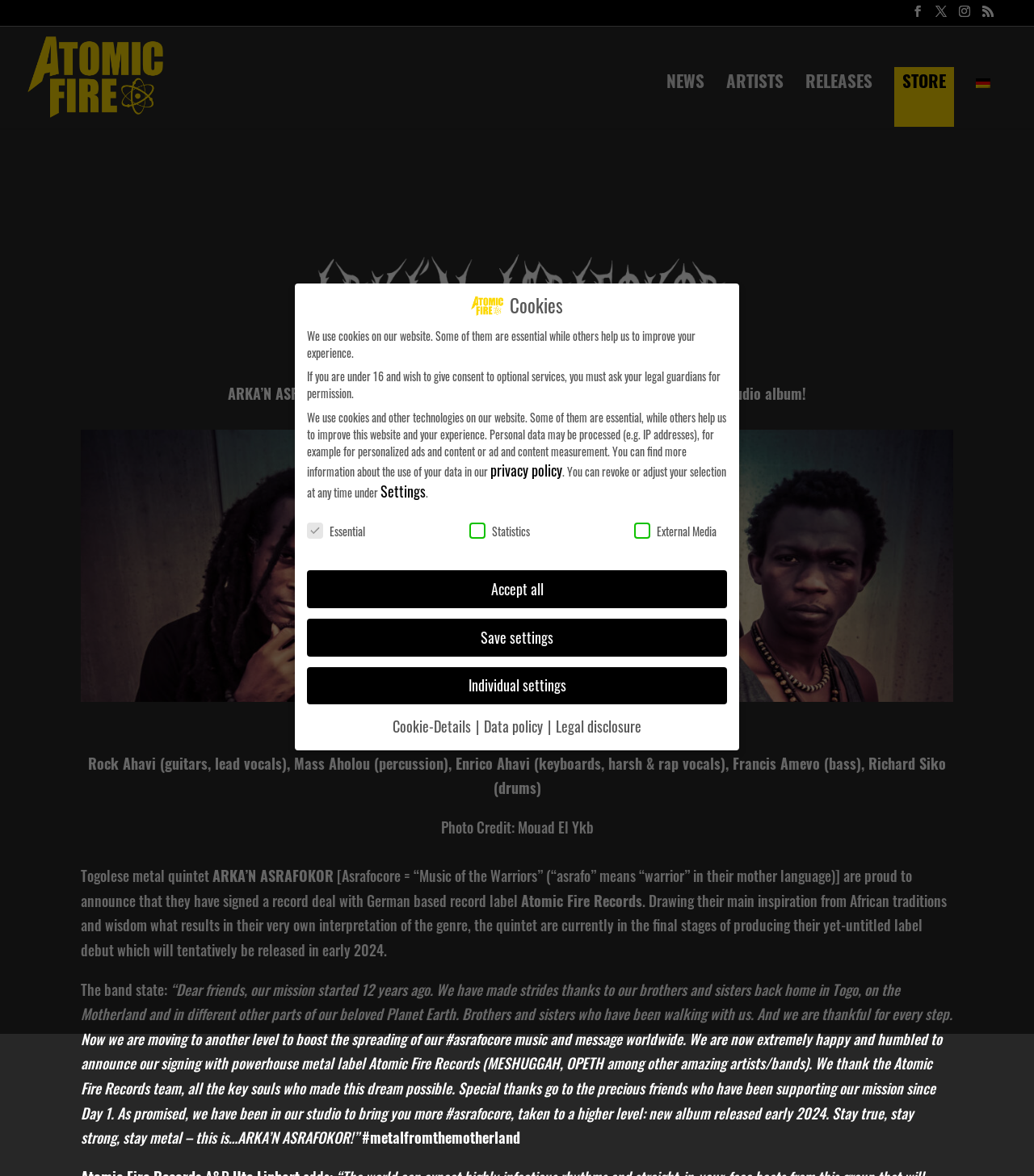Articulate a complete and detailed caption of the webpage elements.

This webpage is about ARKA'N ASRAFOKOR, a Togolese metal quintet, signing with Atomic Fire Records and working on their second album. At the top, there are several social media links and a language selection option. Below that, there is a navigation menu with links to NEWS, ARTISTS, RELEASES, STORE, and German.

The main content of the page is an announcement about ARKA'N ASRAFOKOR signing with Atomic Fire Records. There is a large image of the band members, and below that, a paragraph of text introducing the band and their music style, which is inspired by African traditions and wisdom.

Following that, there is a quote from the band members expressing their gratitude and excitement about signing with Atomic Fire Records. The quote is accompanied by a hashtag #metalfromthemotherland.

At the bottom of the page, there is a section about cookies and privacy policy. This section includes a brief explanation of how cookies are used on the website, and options to customize cookie settings, including essential, statistics, and external media. There are also buttons to accept all cookies, save settings, or access individual settings.

Throughout the page, there are several images, including the band's logo, a photo of the band members, and a background image. The overall layout is organized, with clear headings and concise text.